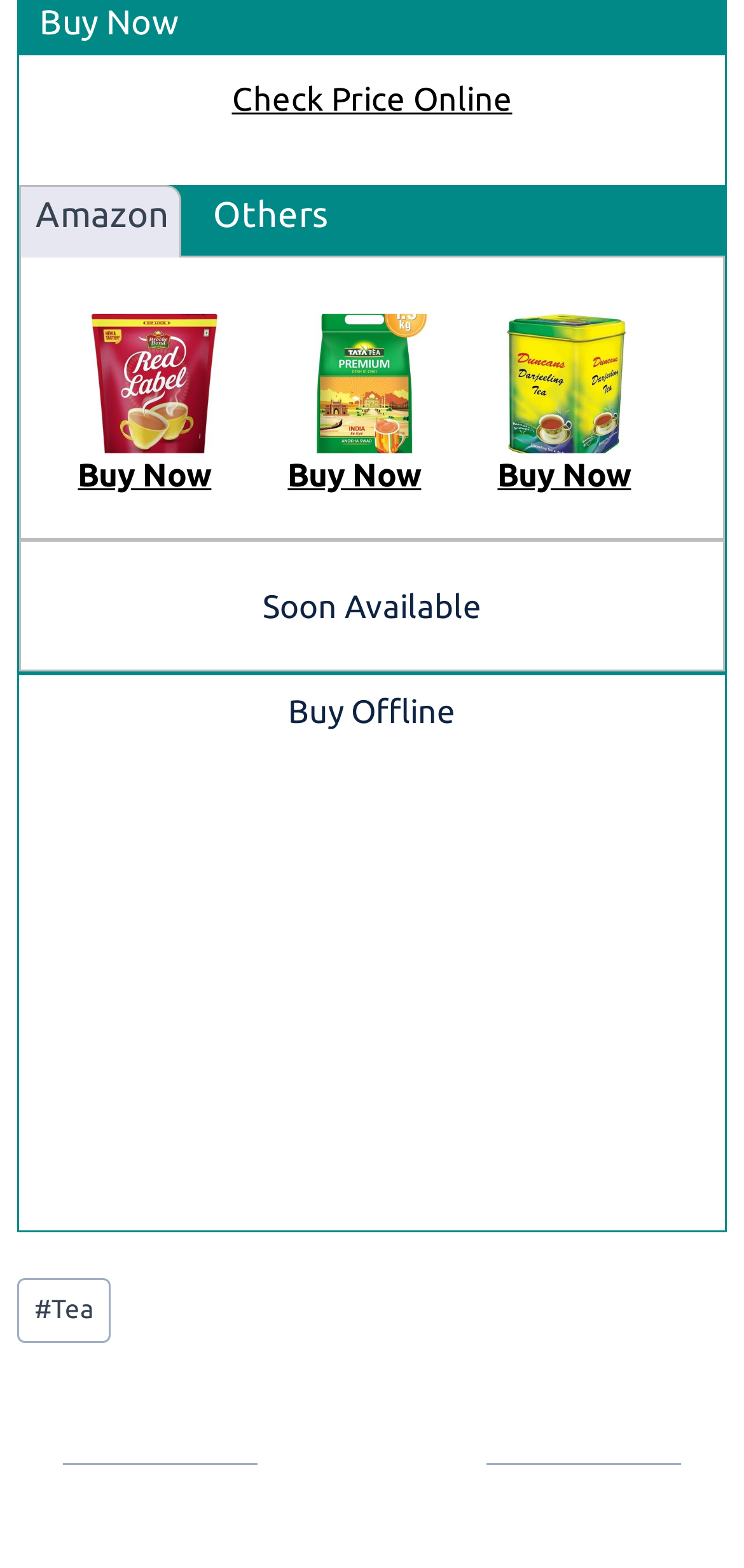Identify the bounding box coordinates of the area you need to click to perform the following instruction: "Buy now".

[0.079, 0.285, 0.335, 0.318]